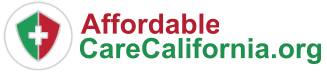Answer the question using only one word or a concise phrase: What is the domain of the website?

CareCalifornia.org